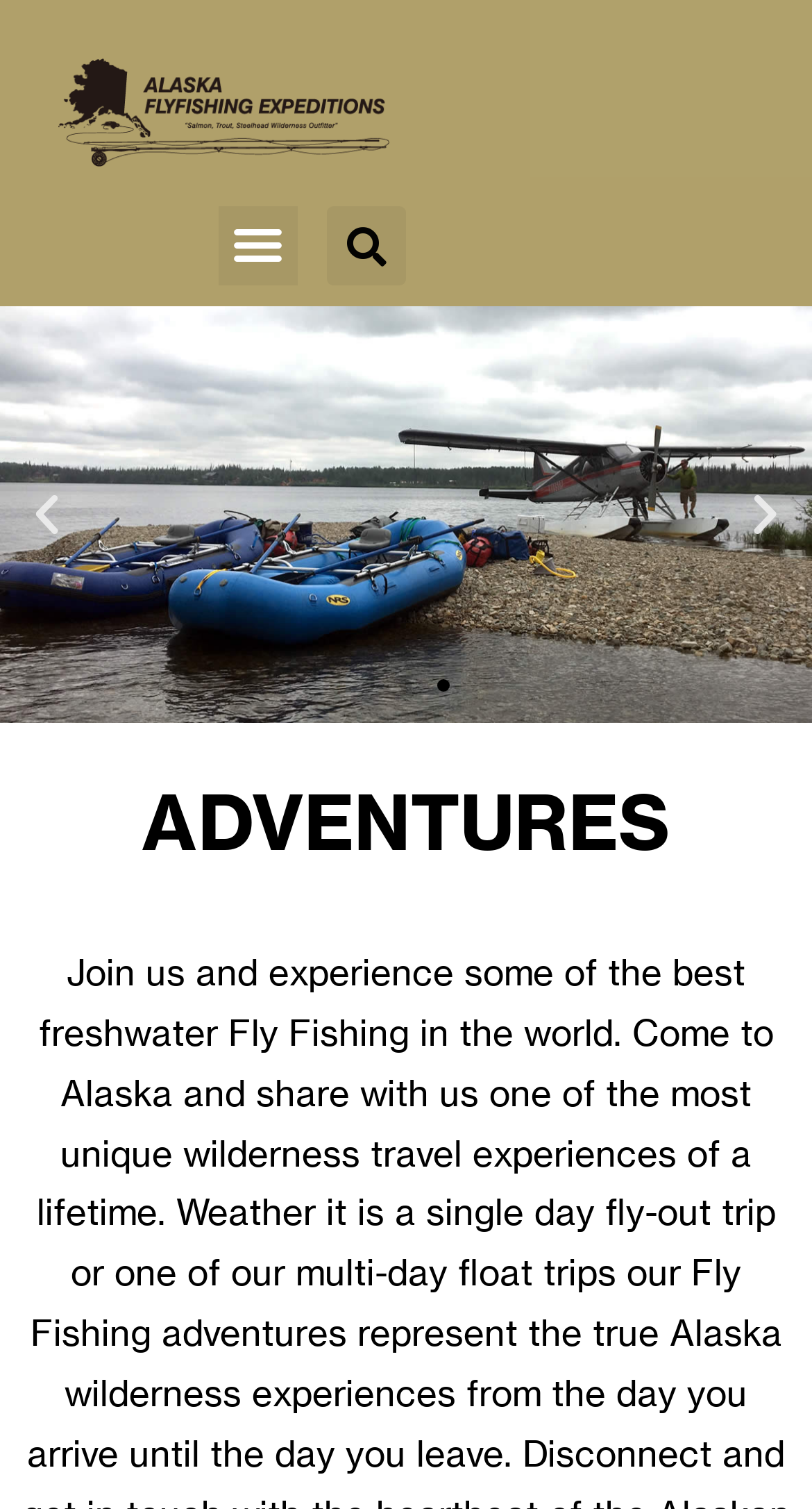Find the bounding box coordinates for the UI element whose description is: "Menu". The coordinates should be four float numbers between 0 and 1, in the format [left, top, right, bottom].

[0.269, 0.137, 0.365, 0.189]